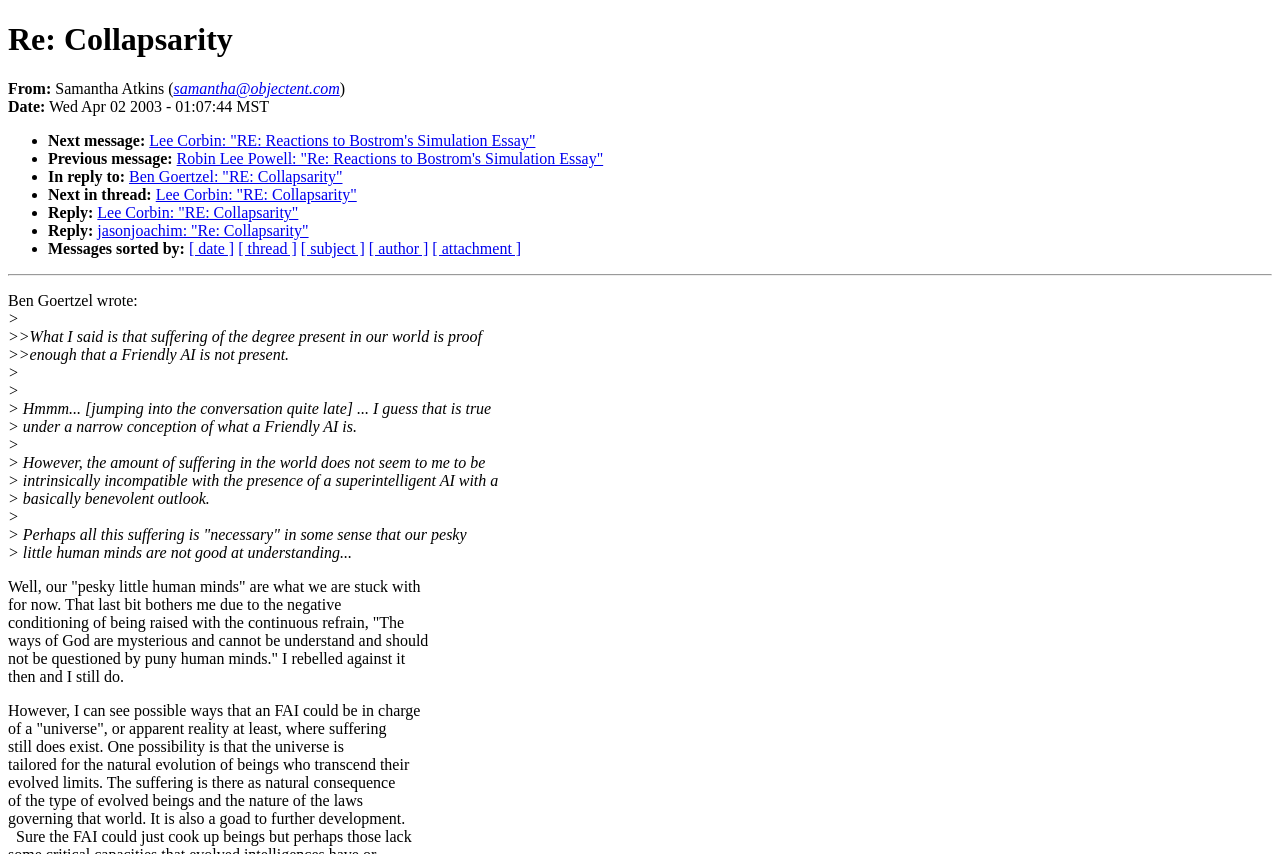Illustrate the webpage with a detailed description.

This webpage appears to be a forum or discussion thread, with a heading "Re: Collapsarity" at the top. Below the heading, there is a section with information about the author of the post, including their name, email address, and the date and time the post was made.

The main content of the page is a long block of text, which appears to be a response to a previous post or topic. The text is divided into paragraphs, with each paragraph indented with a ">" symbol. The text discusses the topic of suffering and the presence of a Friendly AI, with the author presenting their thoughts and opinions on the matter.

To the left of the main content, there is a list of links to other messages or topics, including "Next message", "Previous message", "In reply to", and "Next in thread". These links are marked with a bullet point symbol. There are also links to sort the messages by date, thread, subject, author, or attachment.

At the bottom of the page, there is a horizontal separator line, followed by a section with more links to other messages or topics.